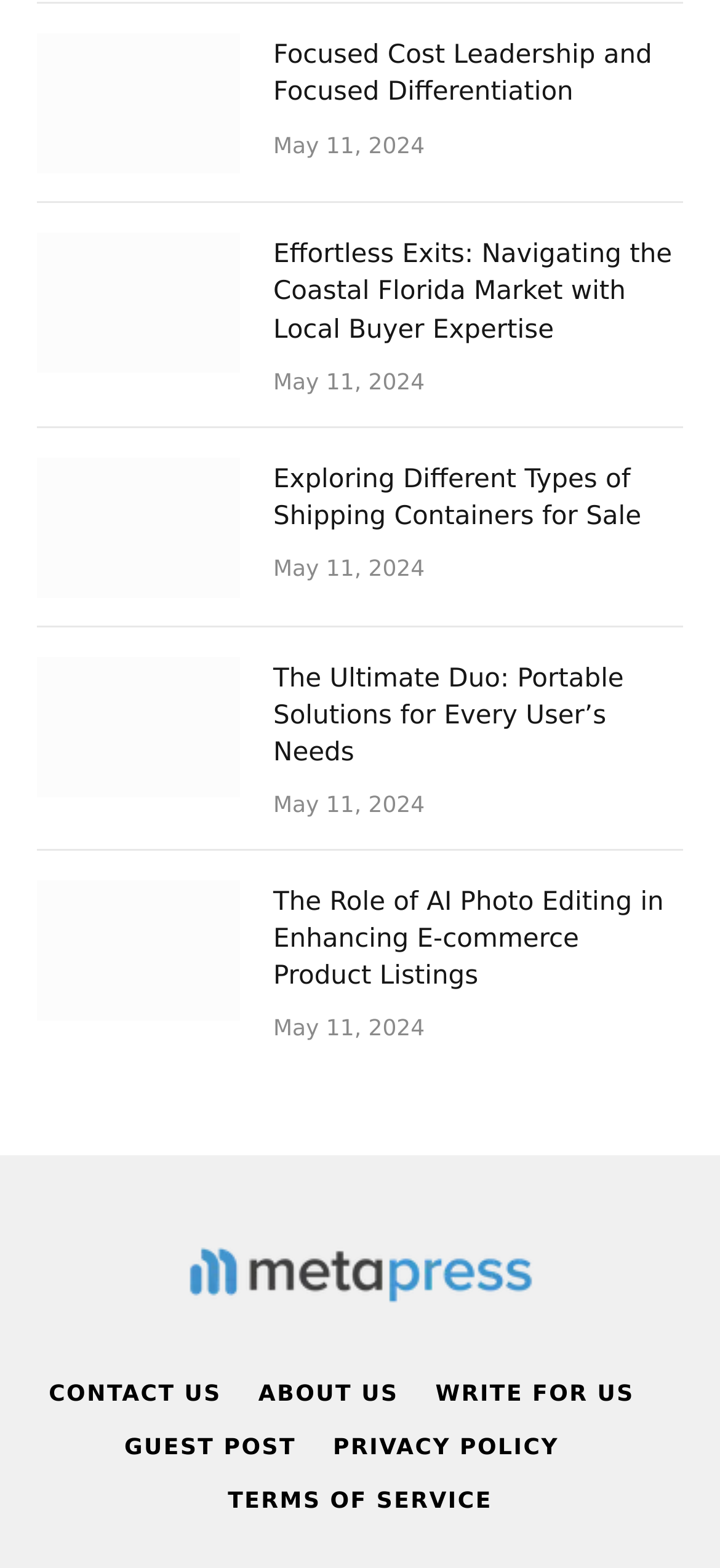Please mark the bounding box coordinates of the area that should be clicked to carry out the instruction: "Contact us through the link at the bottom".

[0.068, 0.88, 0.308, 0.897]